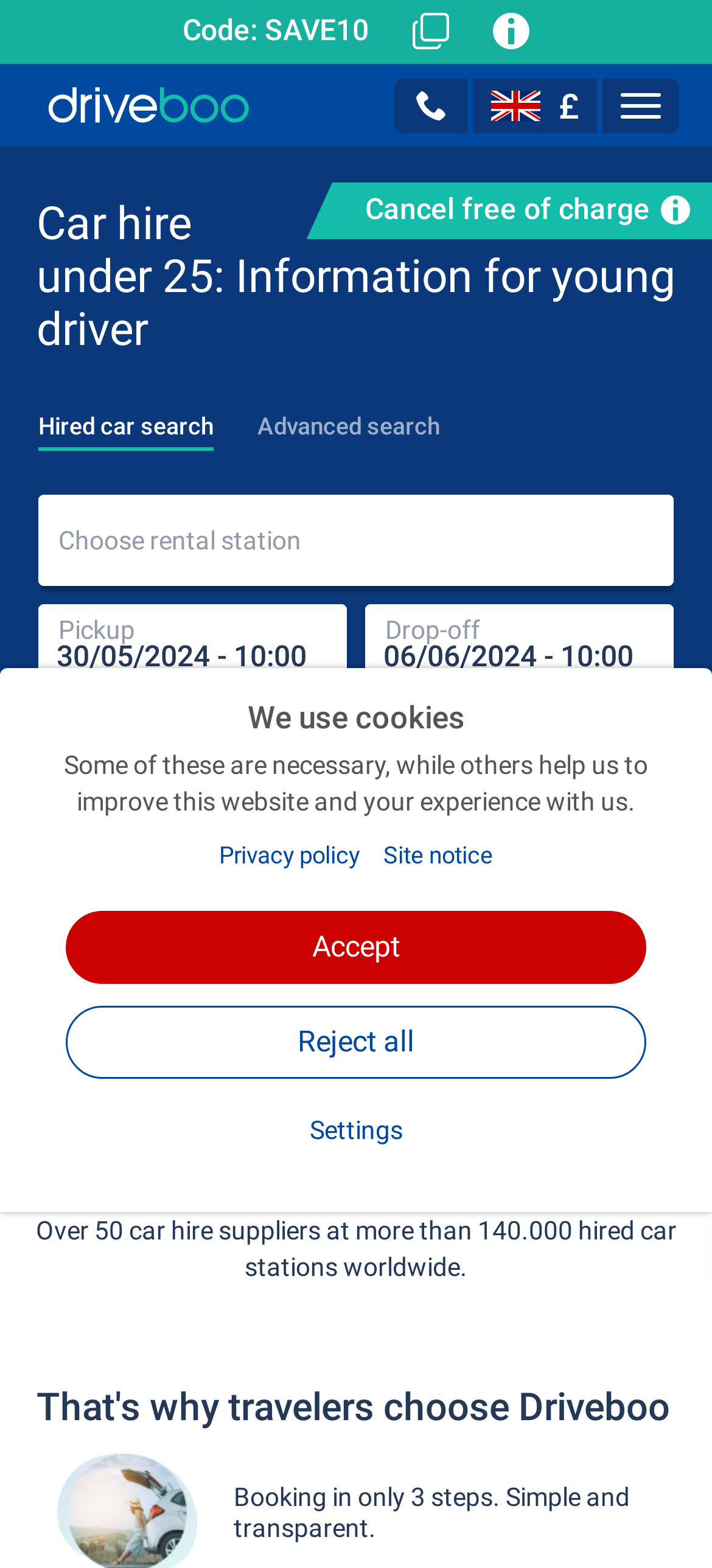Please locate the clickable area by providing the bounding box coordinates to follow this instruction: "Click the 'Service team' button".

[0.555, 0.05, 0.657, 0.085]